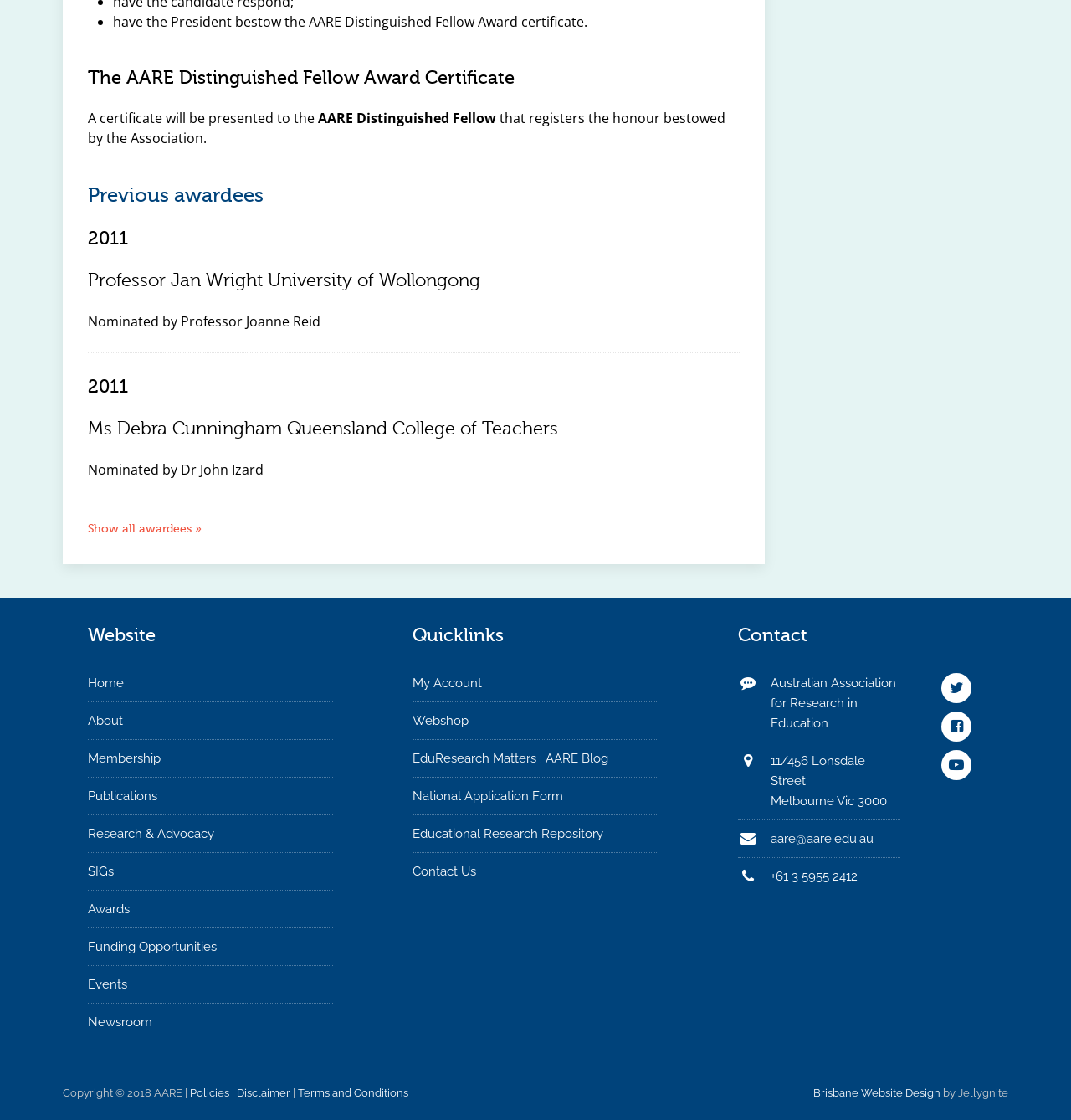Identify the bounding box coordinates of the part that should be clicked to carry out this instruction: "Go to the 'Home' page".

[0.082, 0.594, 0.311, 0.627]